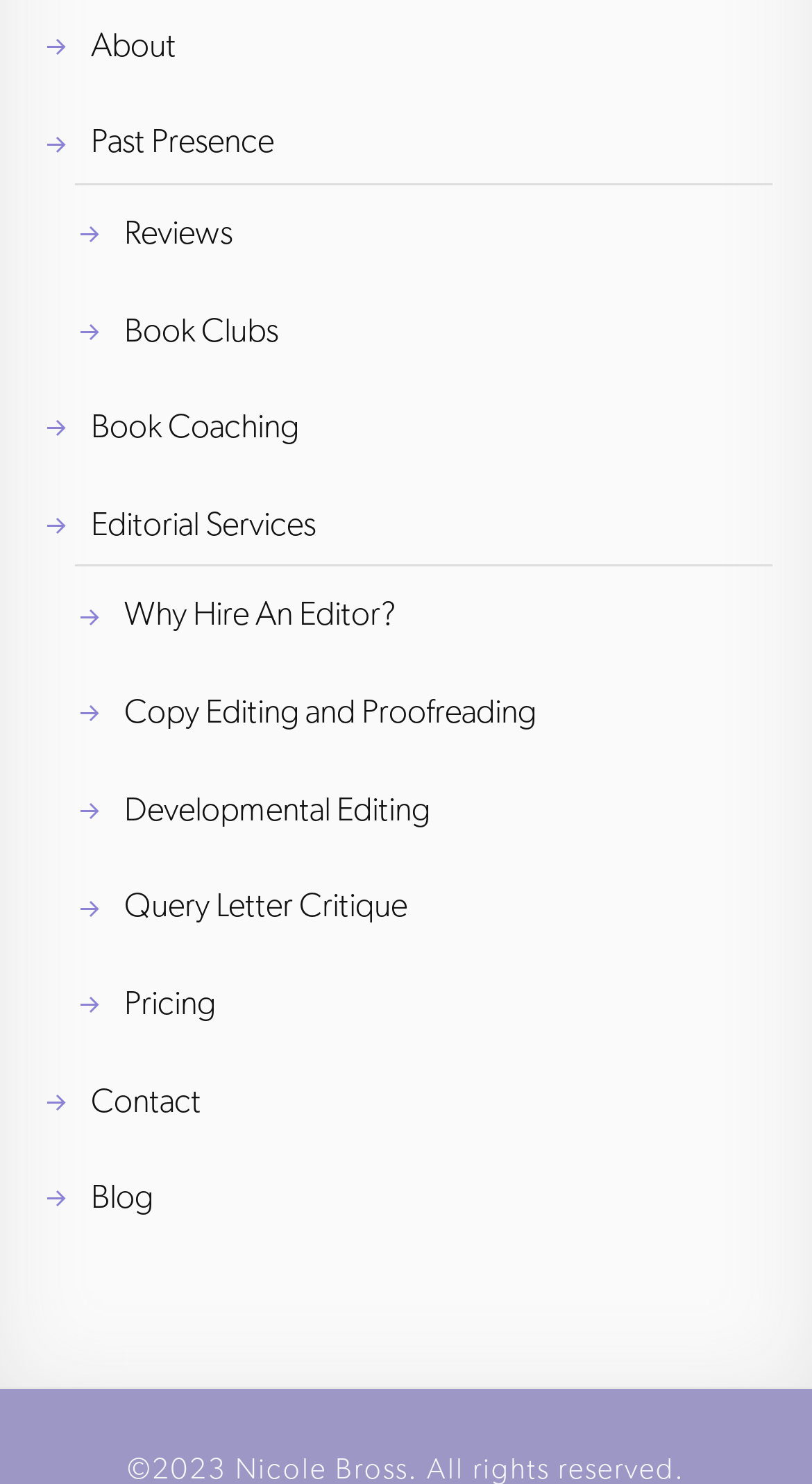Specify the bounding box coordinates of the area to click in order to execute this command: 'visit Blog'. The coordinates should consist of four float numbers ranging from 0 to 1, and should be formatted as [left, top, right, bottom].

[0.112, 0.793, 0.188, 0.82]